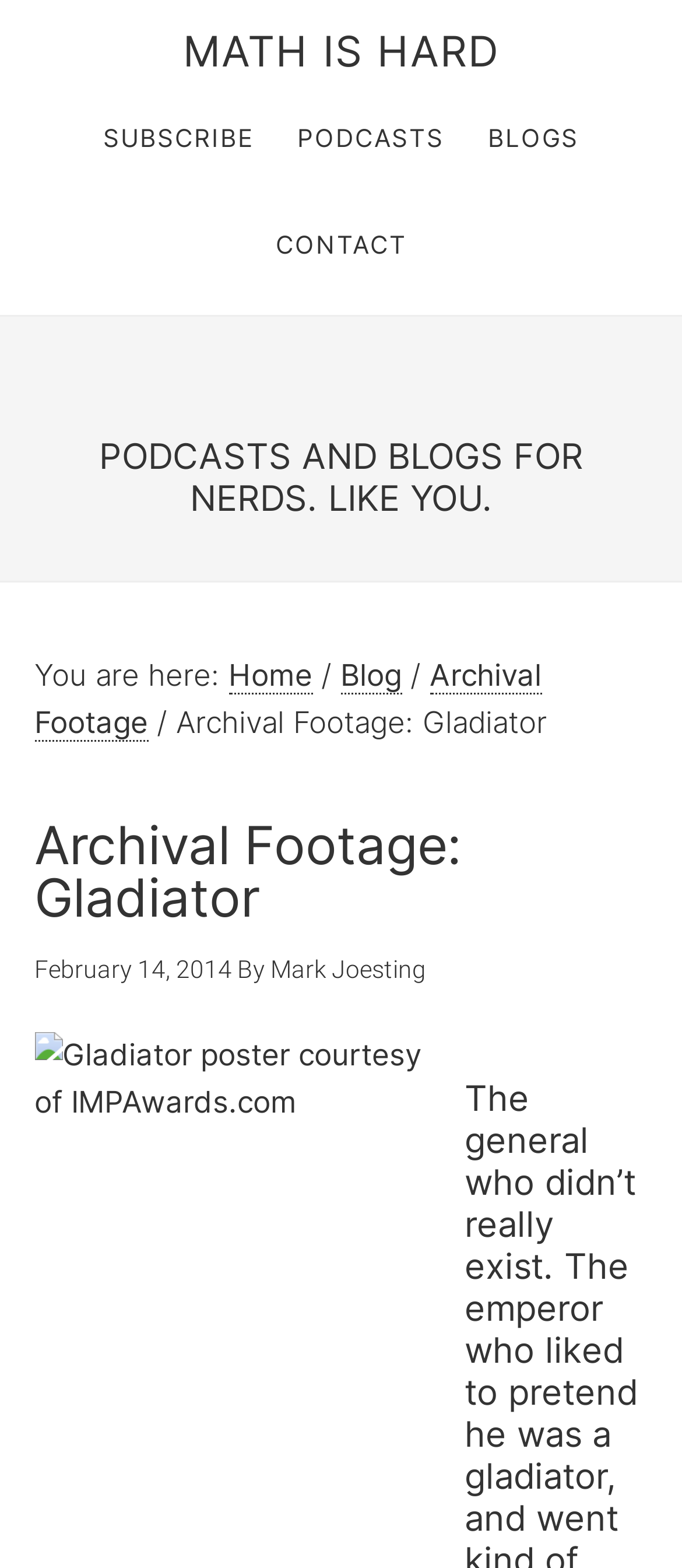Please find the top heading of the webpage and generate its text.

Archival Footage: Gladiator